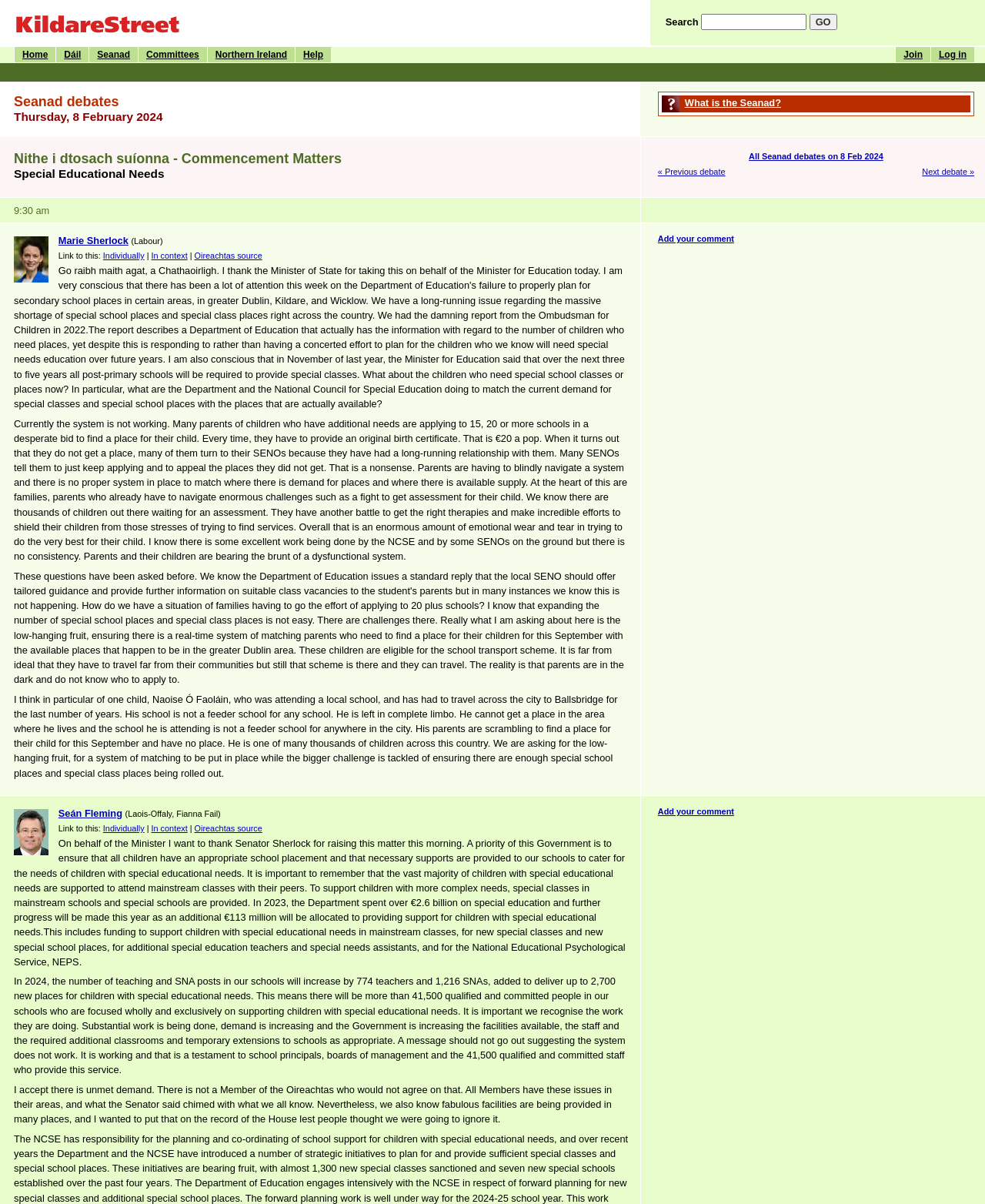What is the amount allocated to providing support for children with special educational needs in 2024?
Please respond to the question with a detailed and informative answer.

I found the answer by reading the text 'further progress will be made this year as an additional €113 million will be allocated to providing support for children with special educational needs...' which is part of the response from the Minister.